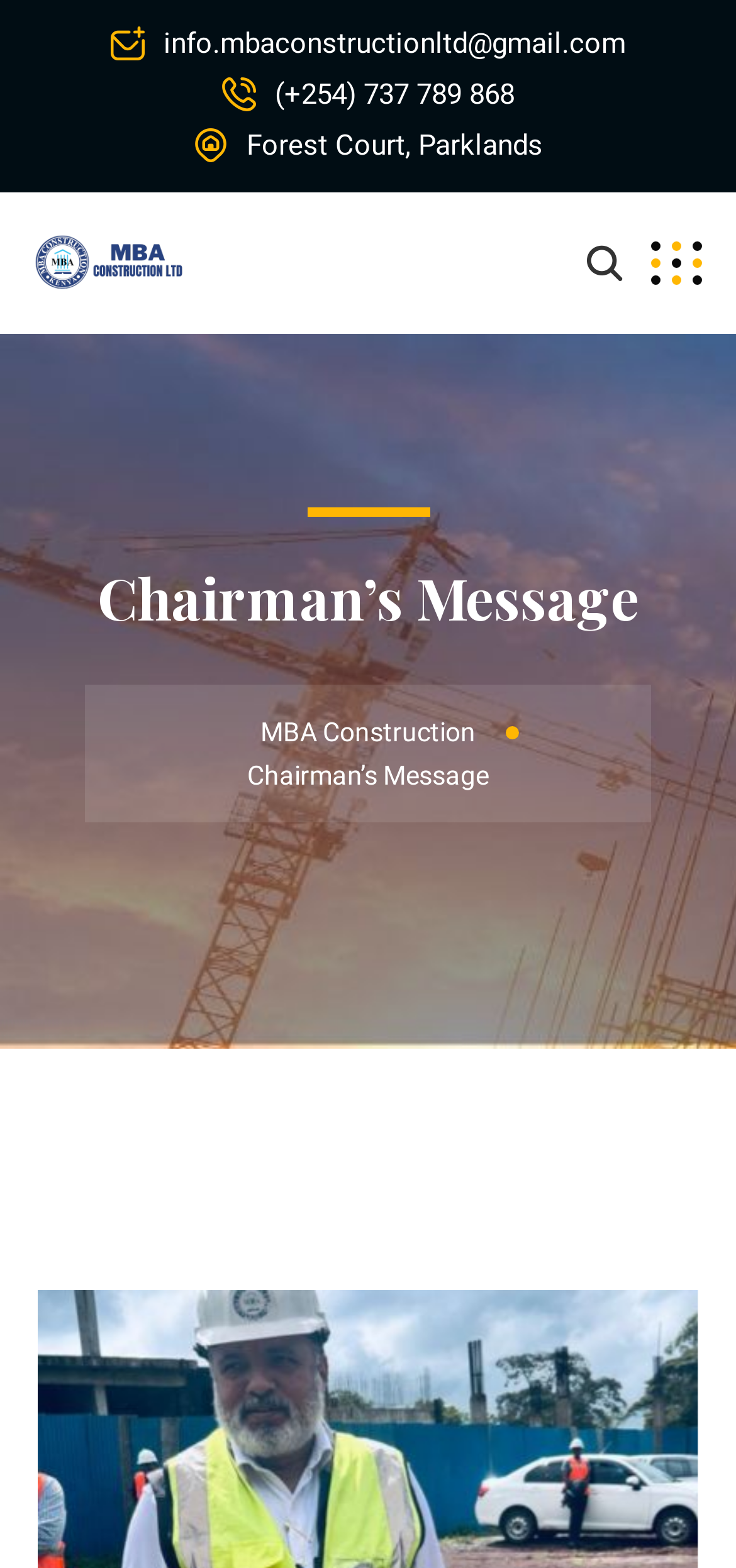Return the bounding box coordinates of the UI element that corresponds to this description: "Dynamic Purchasing System". The coordinates must be given as four float numbers in the range of 0 and 1, [left, top, right, bottom].

None